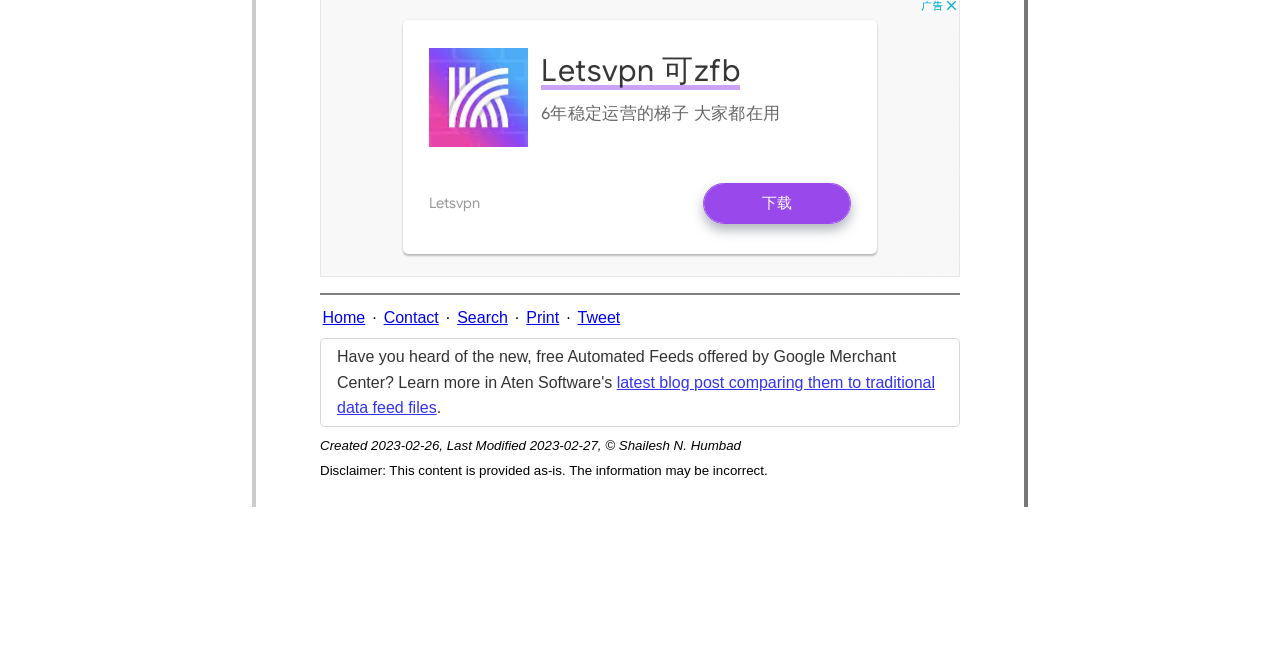Can you find the bounding box coordinates for the UI element given this description: "Contact"? Provide the coordinates as four float numbers between 0 and 1: [left, top, right, bottom].

[0.298, 0.467, 0.345, 0.493]